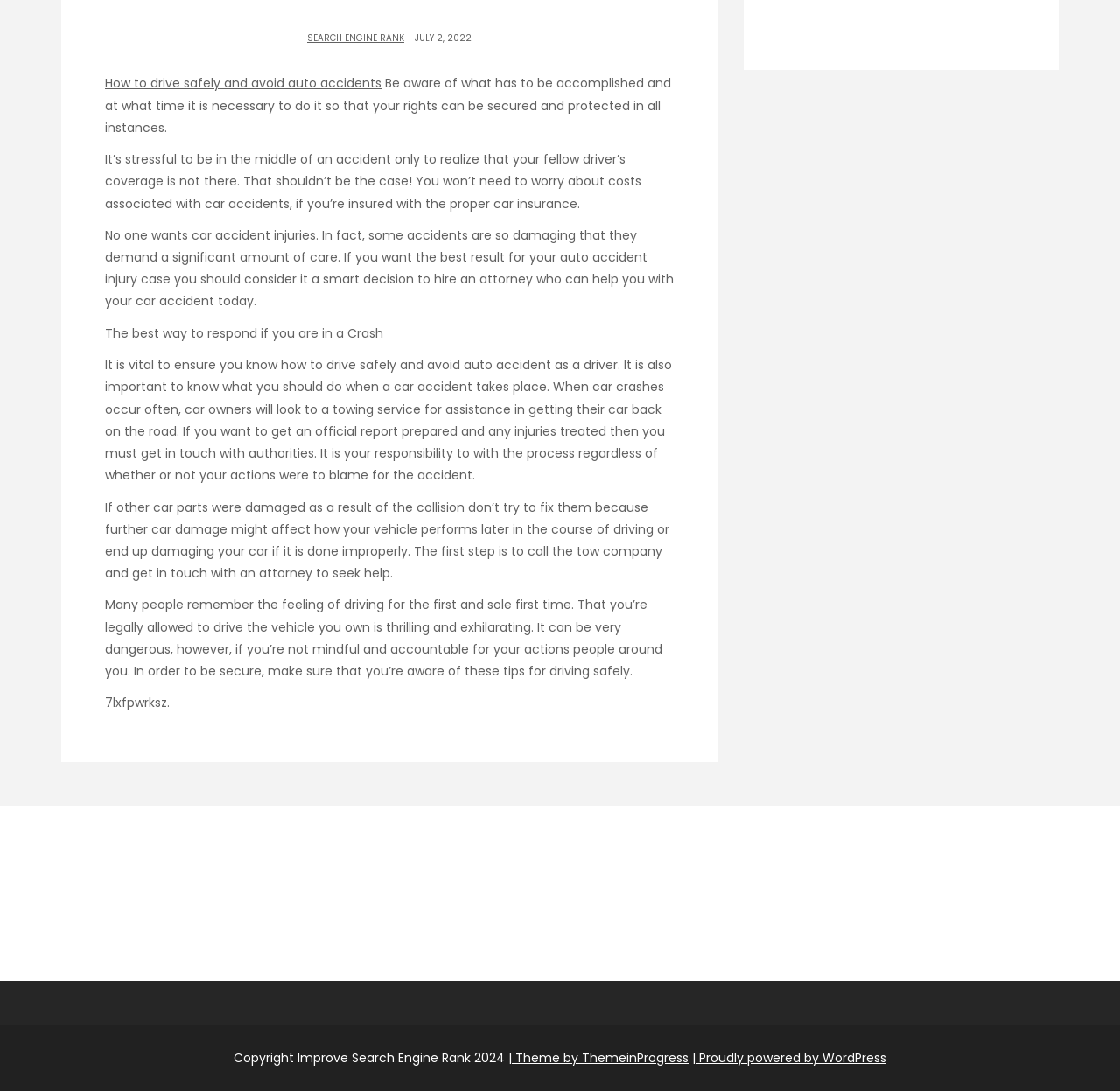What is the date mentioned on the webpage?
Please answer the question with a detailed response using the information from the screenshot.

I found the date 'JULY 2, 2022' on the webpage, which is mentioned in the StaticText element with ID 142, located at the top of the page.